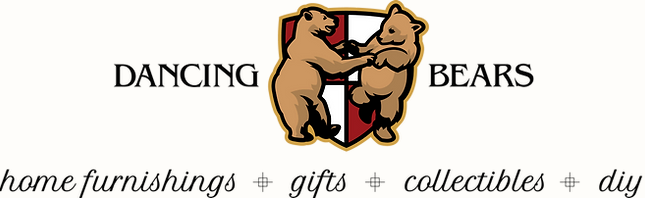Provide a one-word or short-phrase answer to the question:
What do the two bears in the logo symbolize?

joy and community